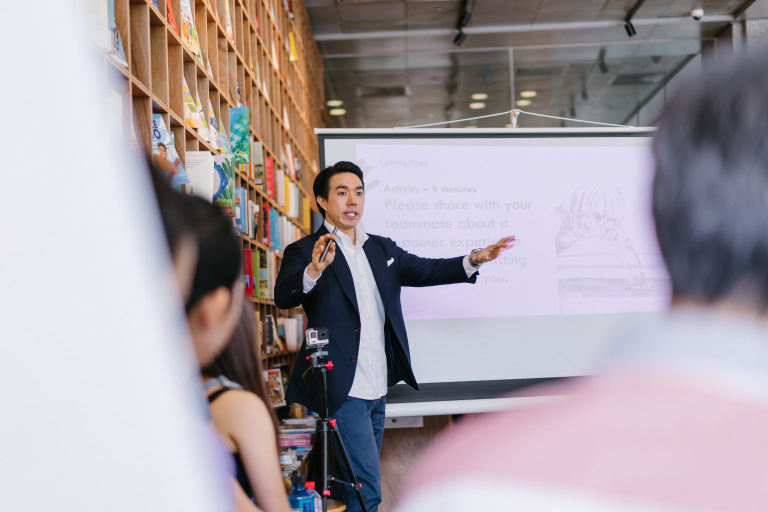Respond to the following query with just one word or a short phrase: 
What is the atmosphere of the setting?

Knowledge and creativity